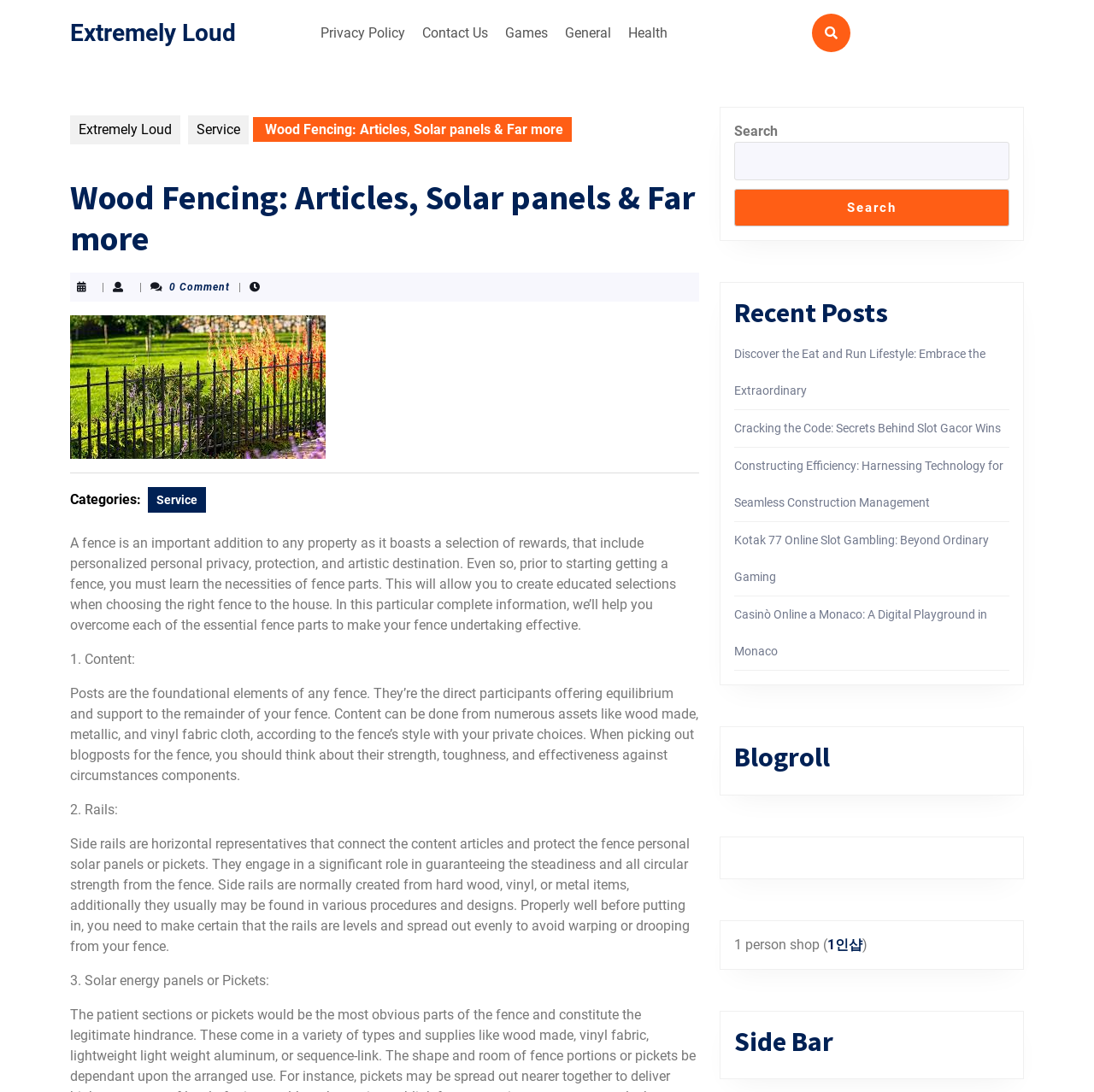What is the purpose of side rails in a fence?
Based on the image, answer the question with a single word or brief phrase.

Ensure stability and strength